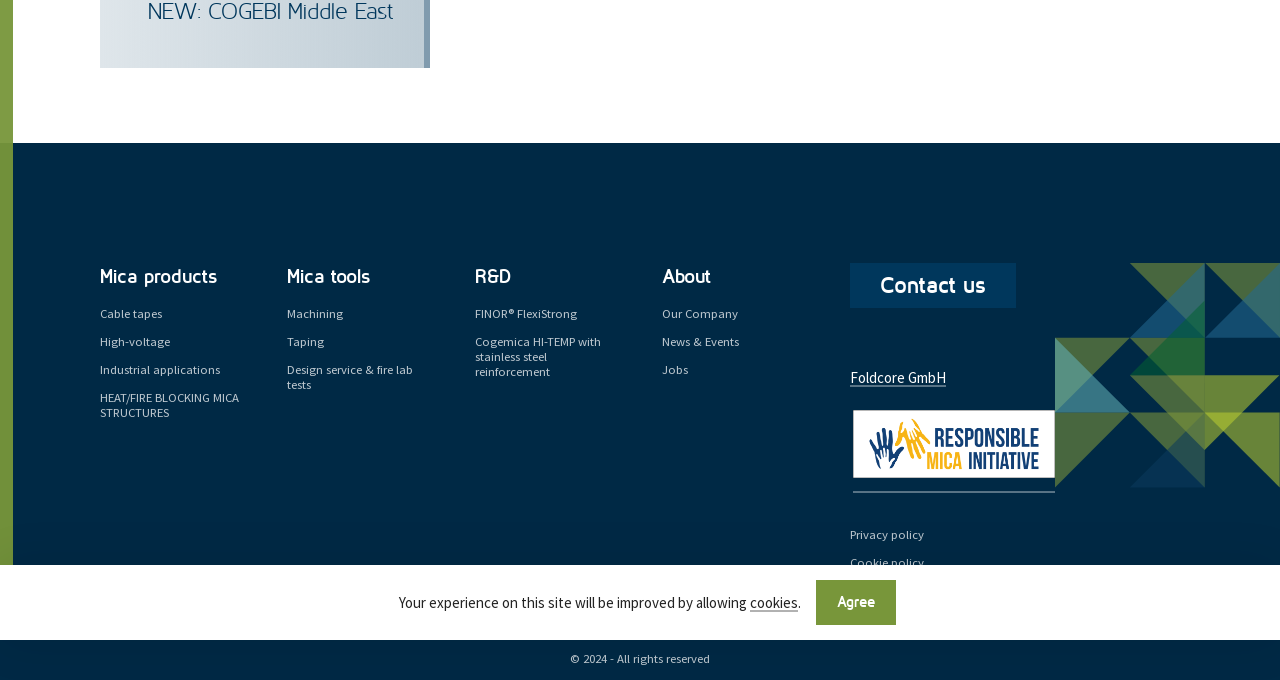Predict the bounding box of the UI element based on the description: "News & Events". The coordinates should be four float numbers between 0 and 1, formatted as [left, top, right, bottom].

[0.518, 0.489, 0.578, 0.513]